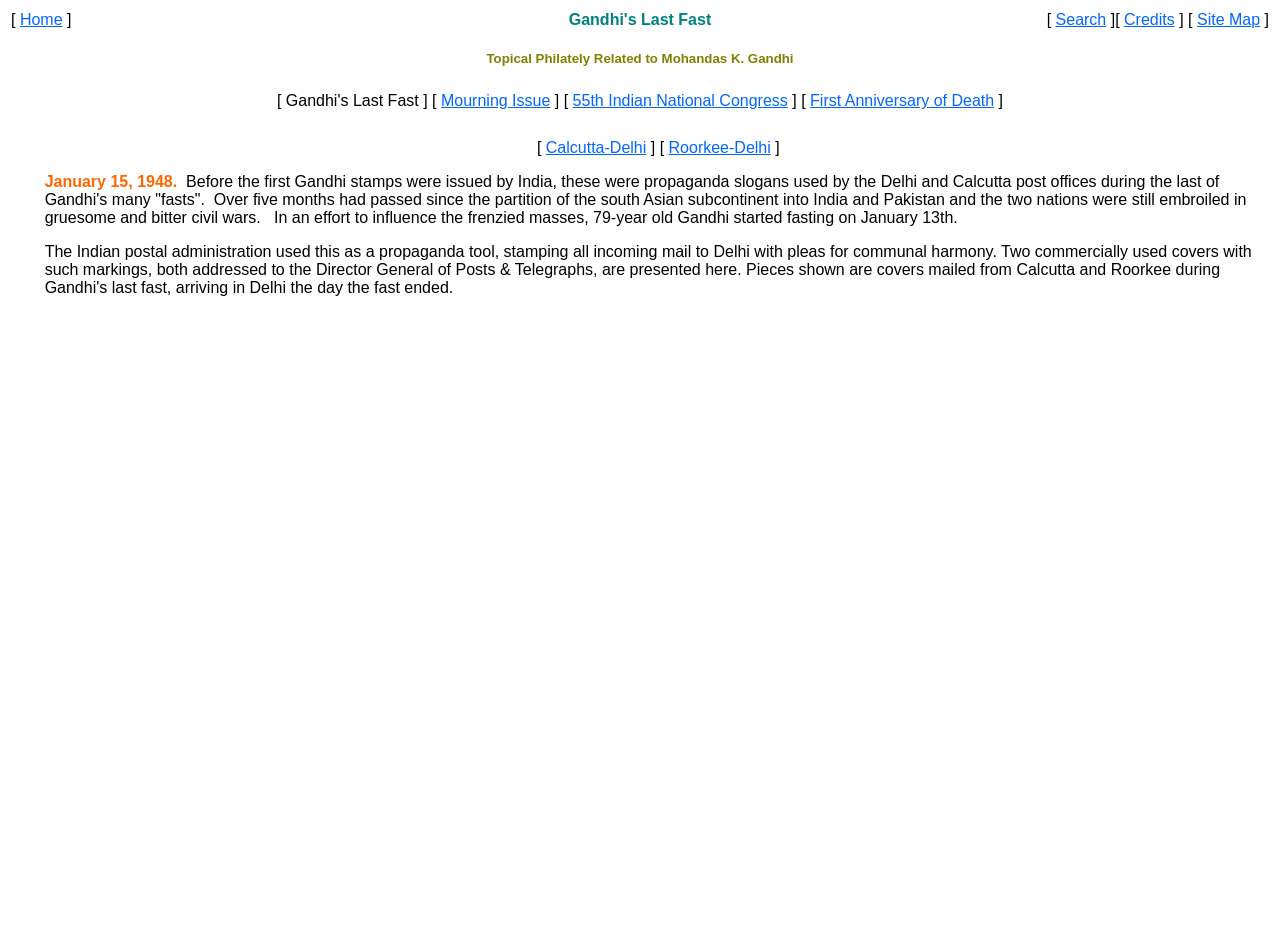Please identify the coordinates of the bounding box for the clickable region that will accomplish this instruction: "Search for something".

[0.825, 0.012, 0.864, 0.03]